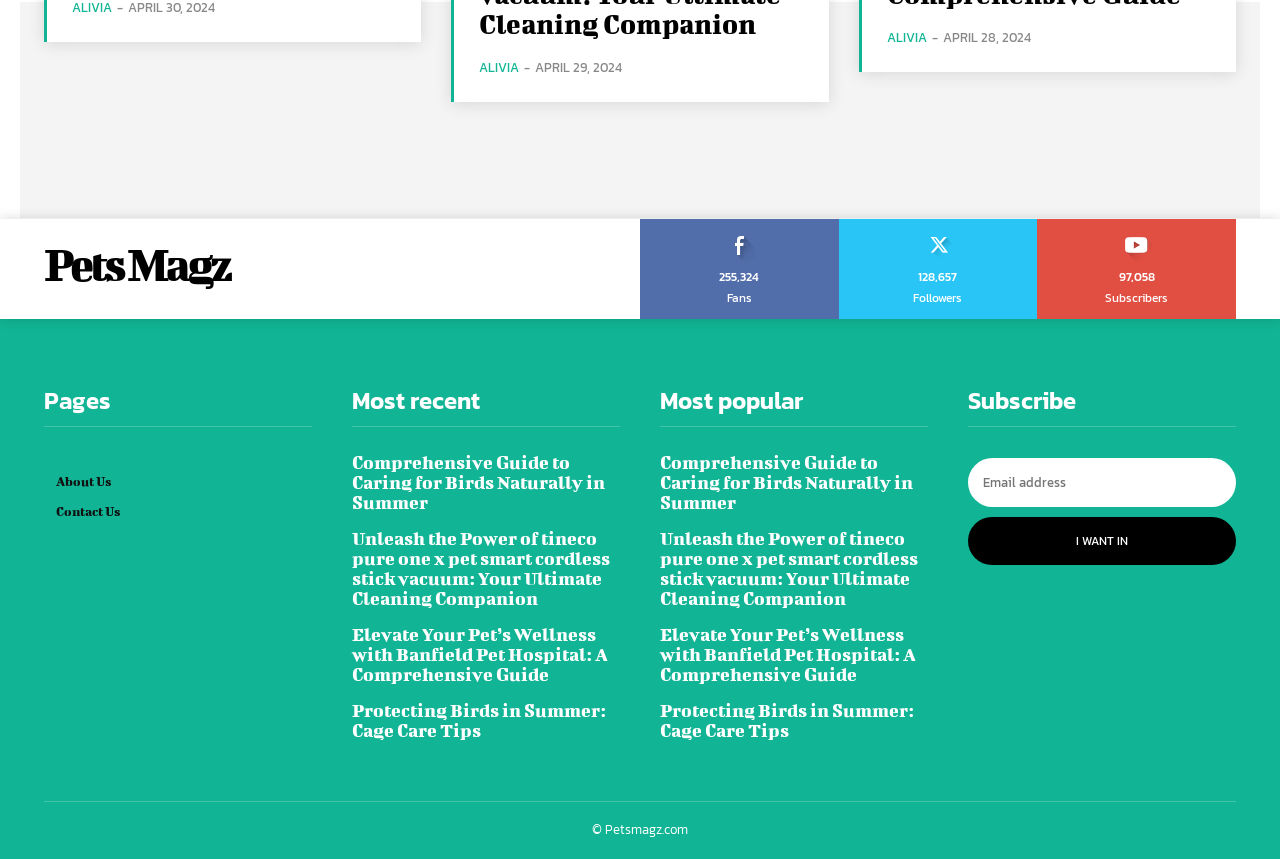How many fans does the website have?
Please ensure your answer is as detailed and informative as possible.

The number of fans can be found in the middle section of the webpage, where it says '255,324' next to the text 'Fans'.